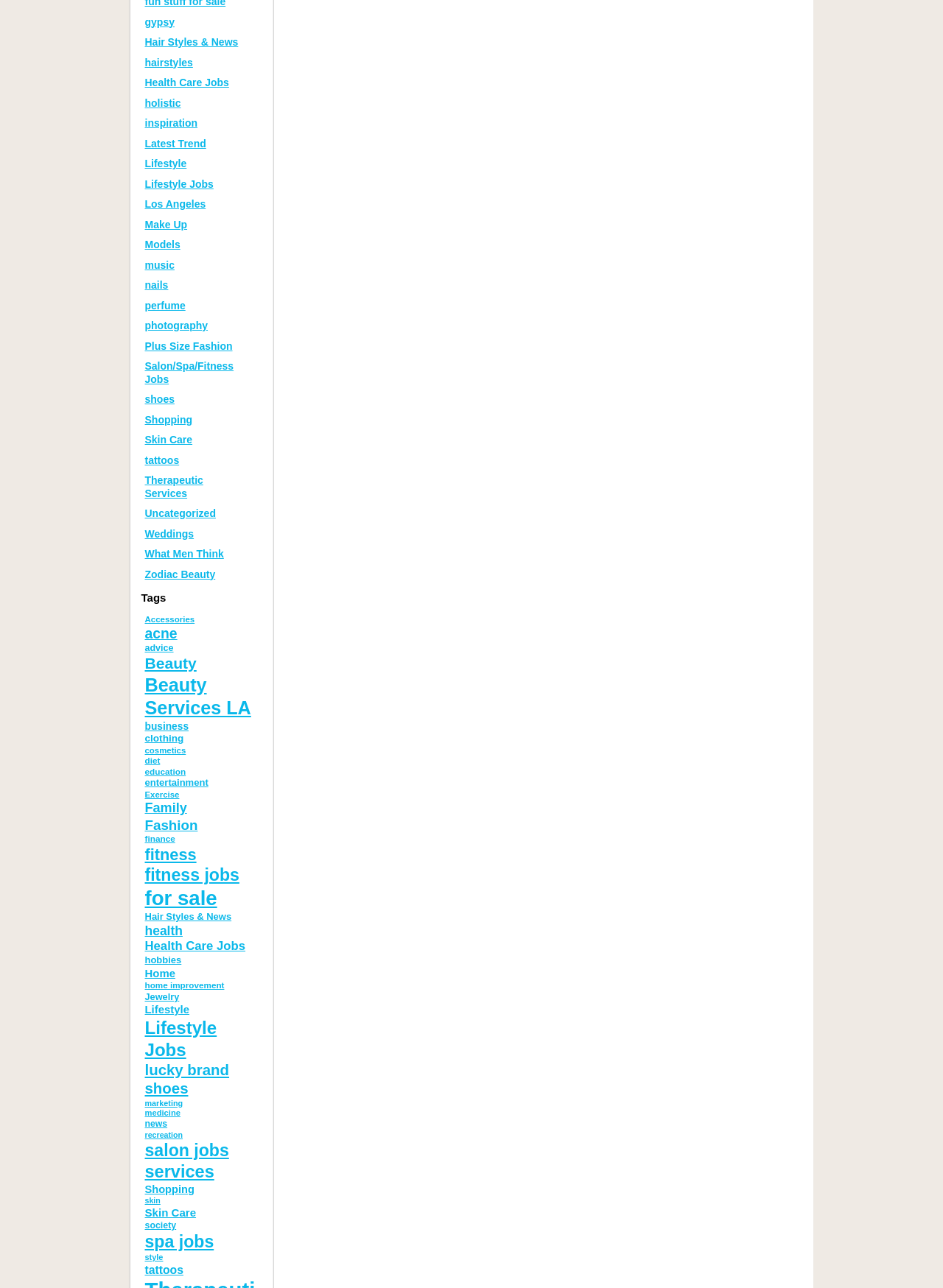What is the first link on the webpage?
Craft a detailed and extensive response to the question.

The first link on the webpage is 'gypsy' which is located at the top left corner of the webpage with a bounding box of [0.154, 0.012, 0.259, 0.022].